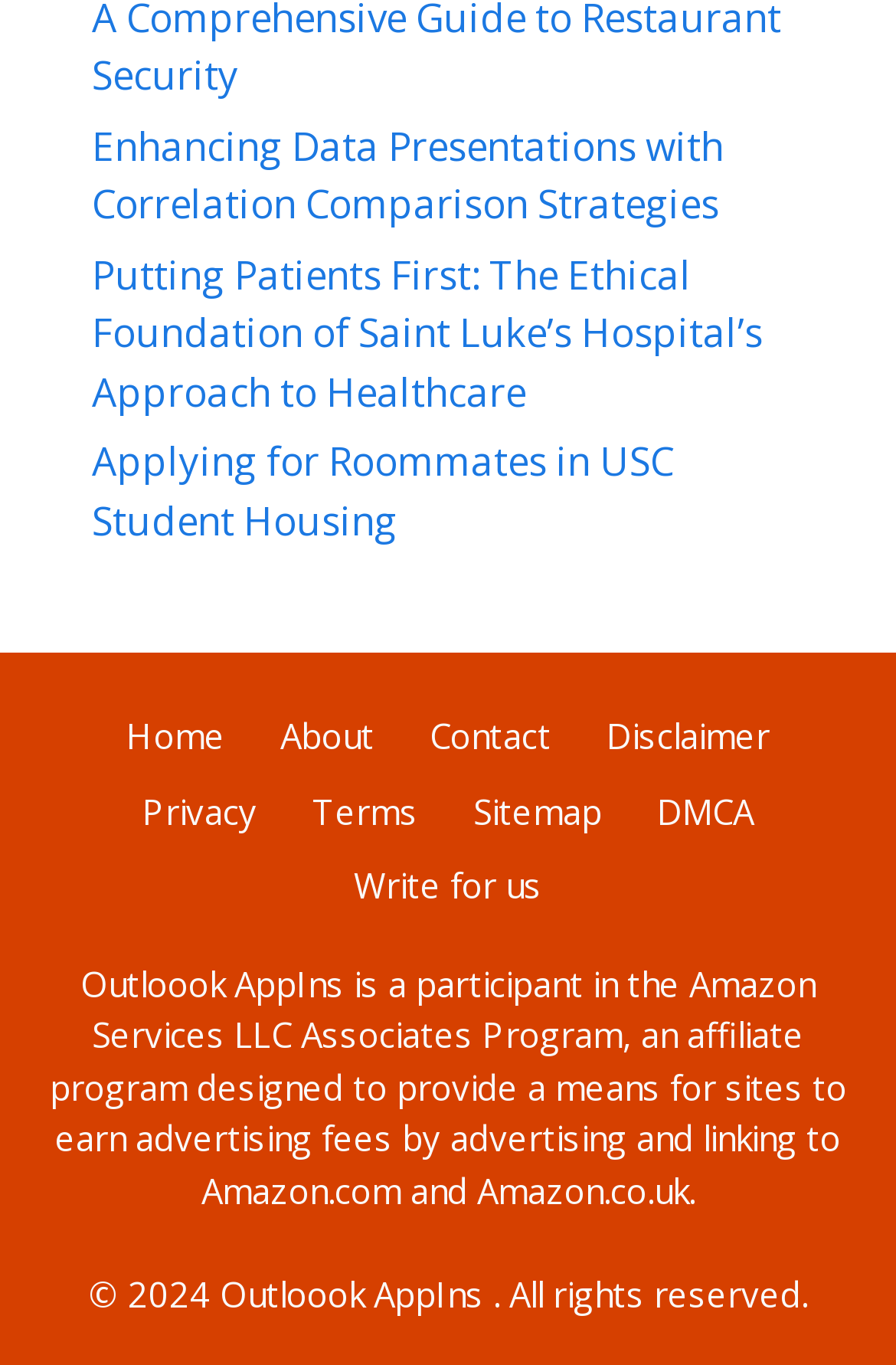Please specify the bounding box coordinates of the region to click in order to perform the following instruction: "Write for the website".

[0.395, 0.632, 0.605, 0.665]